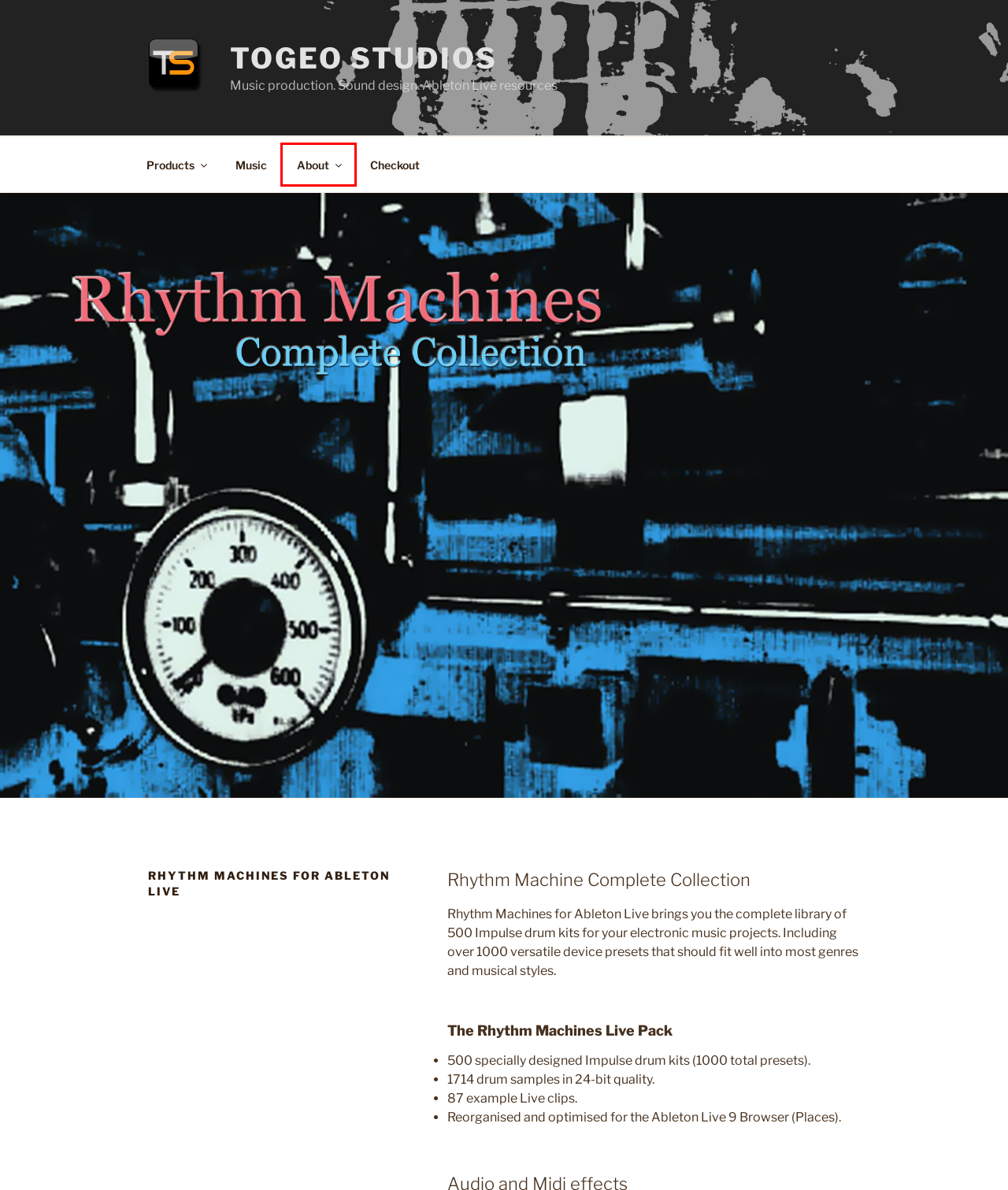Given a screenshot of a webpage featuring a red bounding box, identify the best matching webpage description for the new page after the element within the red box is clicked. Here are the options:
A. Togeo Studios – Music production. Sound design. Ableton Live resources
B. Dreamscapes for Ableton Live – Togeo Studios
C. Products – Togeo Studios
D. Checkout – Togeo Studios
E. Ableton Live Packs – Togeo Studios
F. Simple Synths for Ableton Live – Togeo Studios
G. About – Togeo Studios
H. Music – Togeo Studios

G